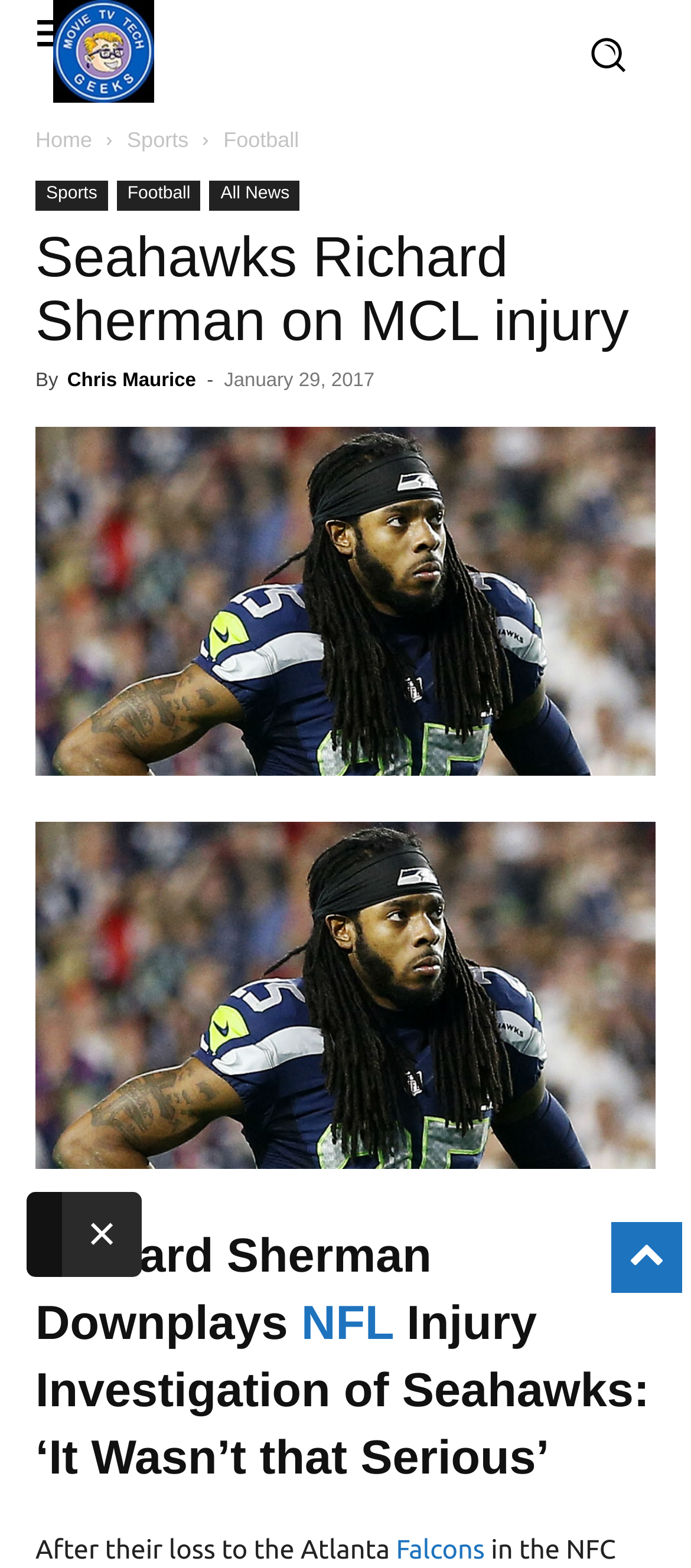Who wrote the article?
Look at the image and answer the question with a single word or phrase.

Chris Maurice